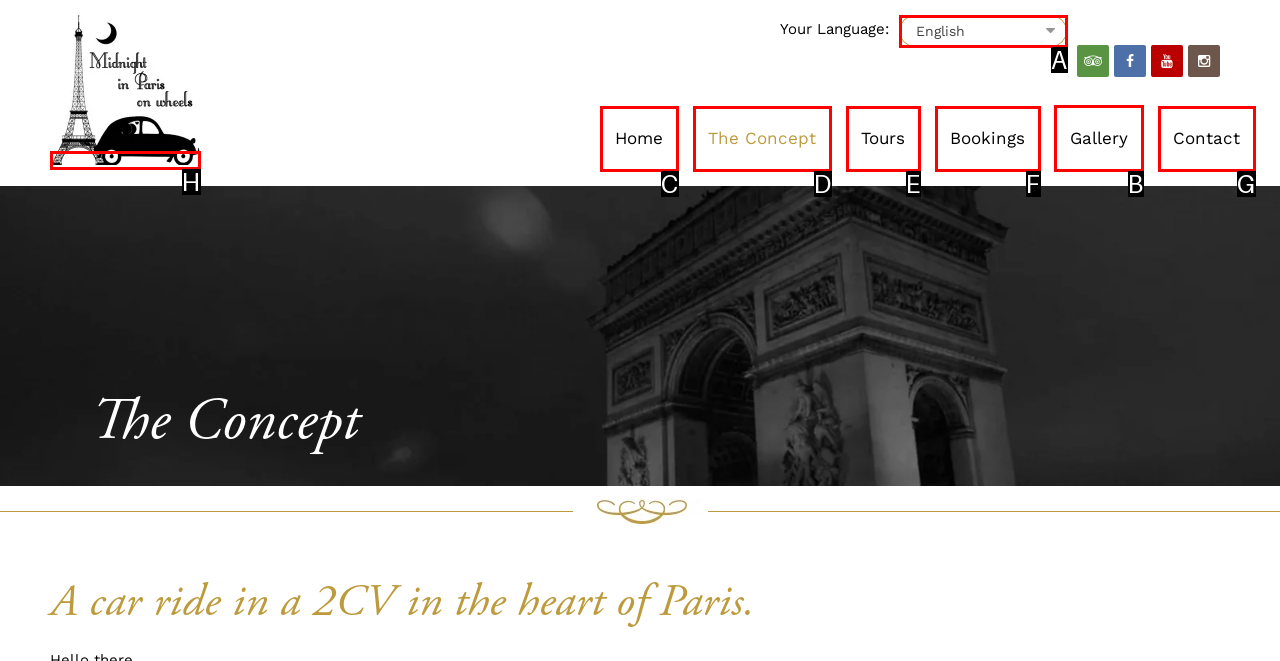Identify the correct UI element to click to follow this instruction: view Gallery
Respond with the letter of the appropriate choice from the displayed options.

B